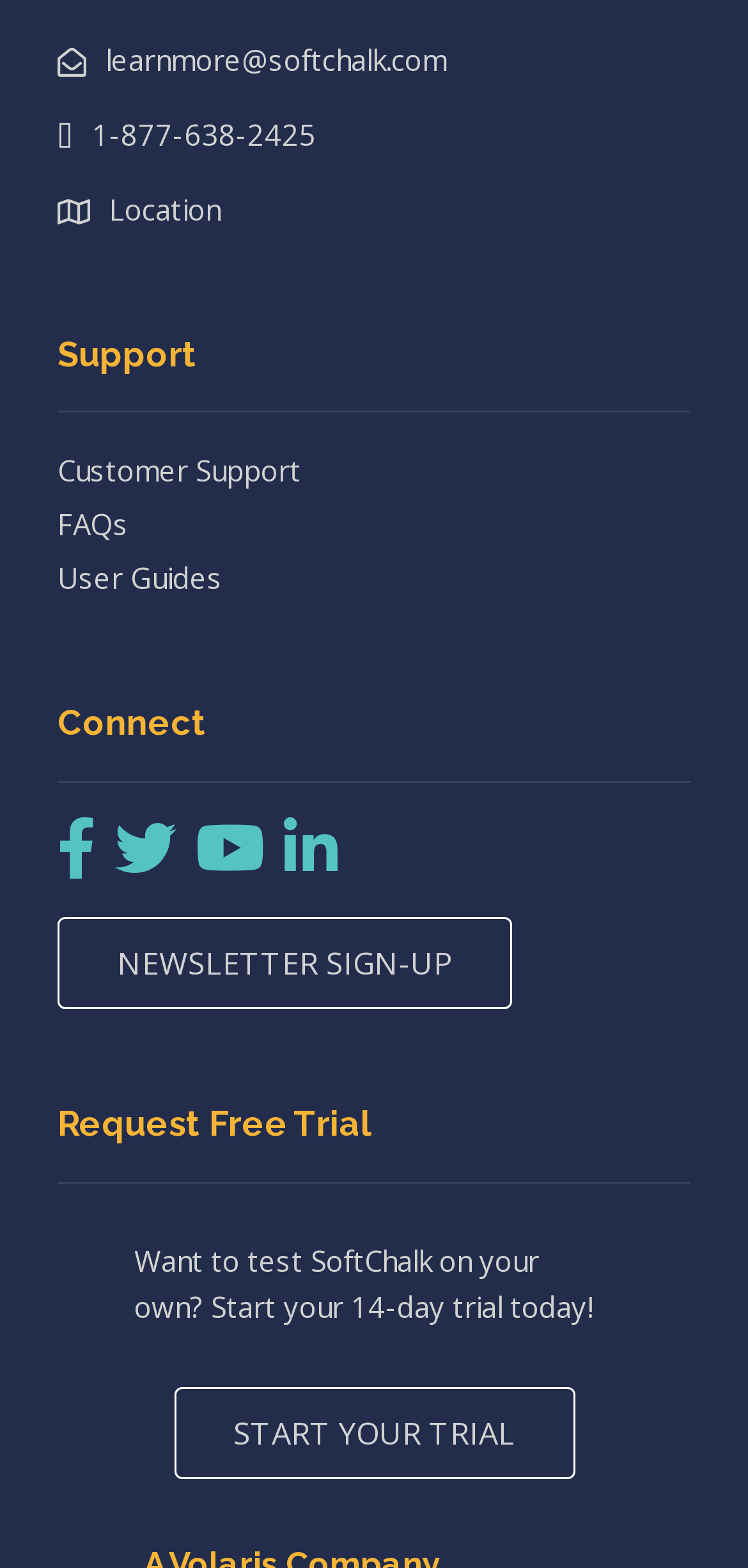How many types of support resources are listed?
Give a single word or phrase as your answer by examining the image.

3